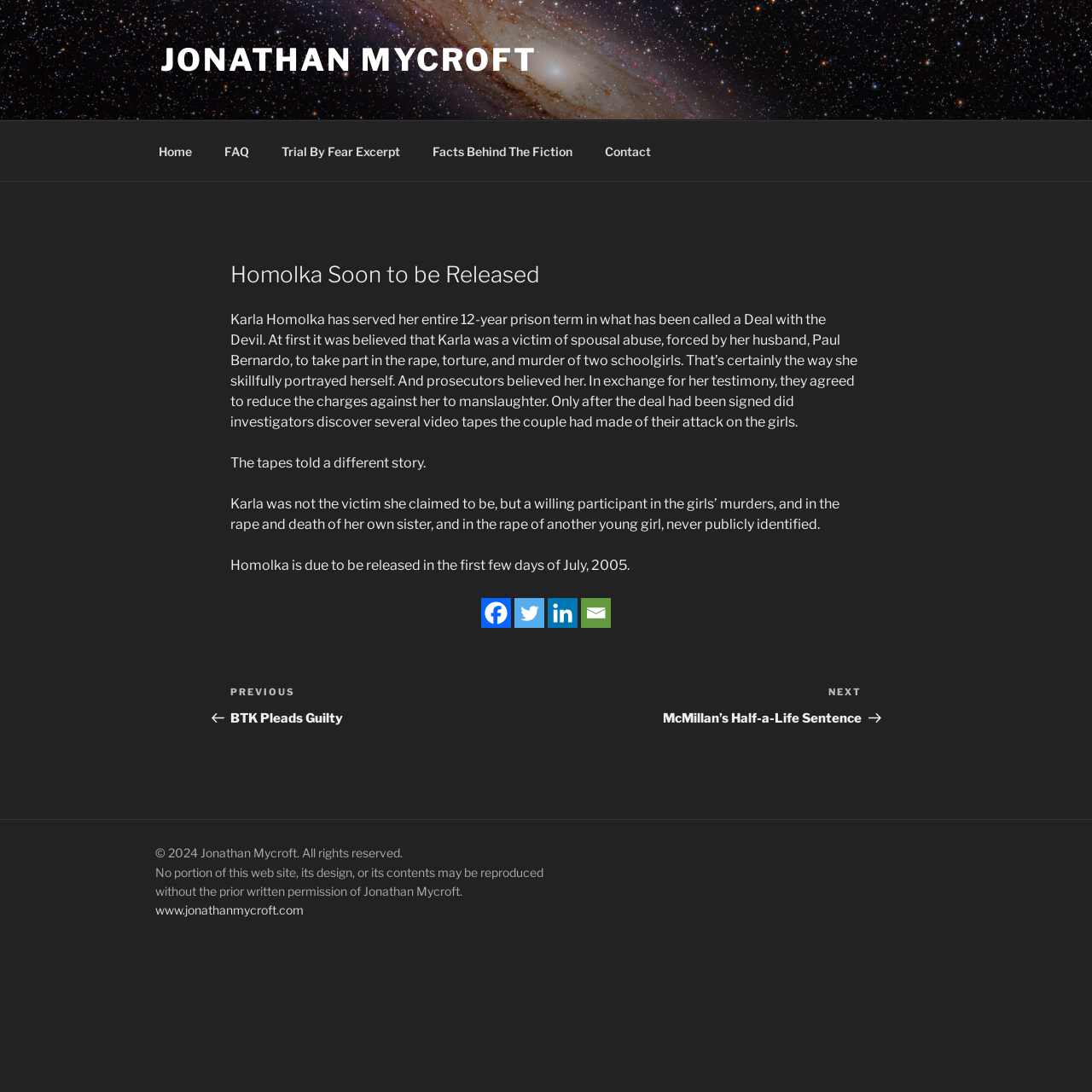Locate the bounding box coordinates of the UI element described by: "www.jonathanmycroft.com". The bounding box coordinates should consist of four float numbers between 0 and 1, i.e., [left, top, right, bottom].

[0.142, 0.827, 0.278, 0.84]